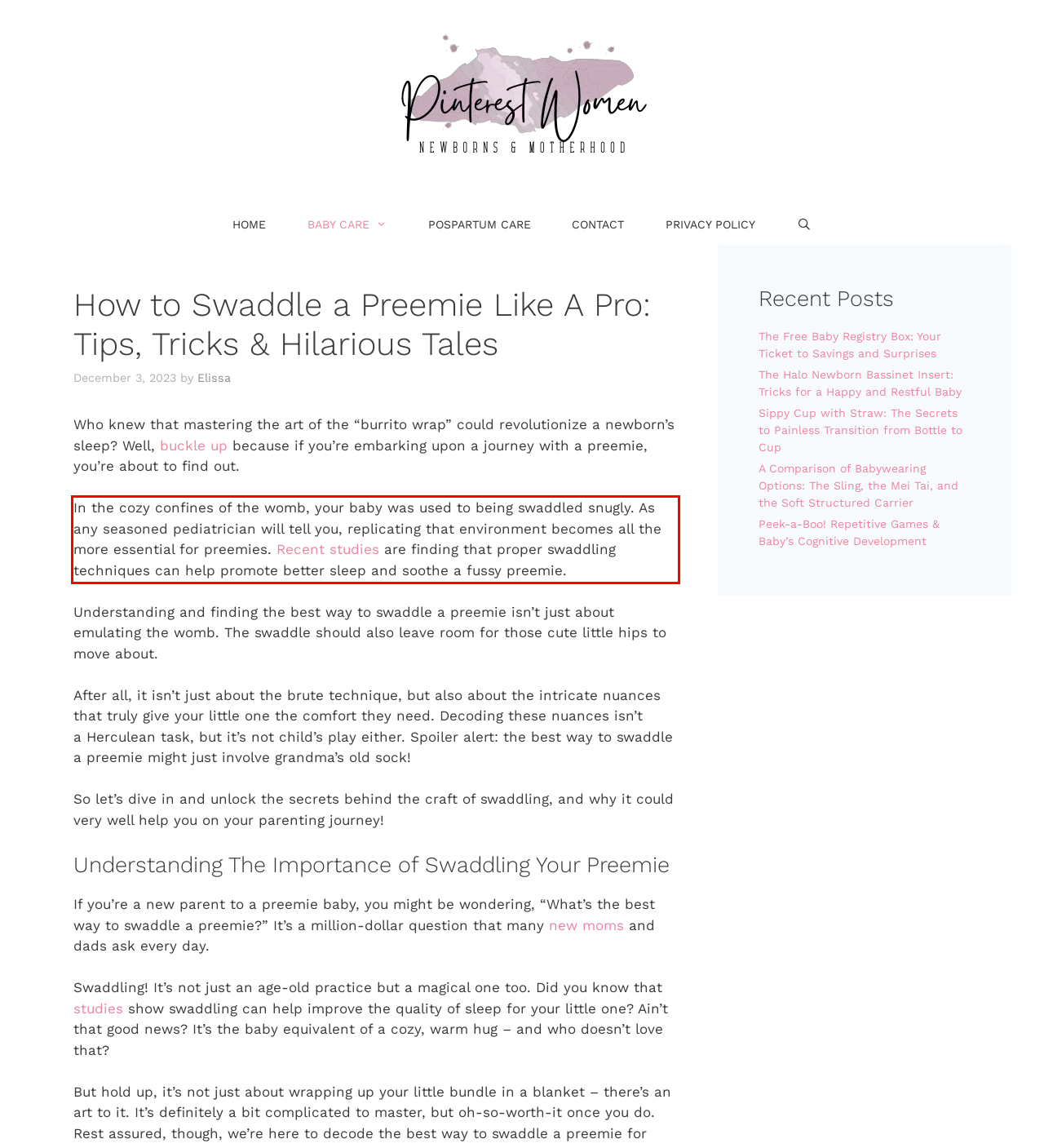Within the provided webpage screenshot, find the red rectangle bounding box and perform OCR to obtain the text content.

In the cozy confines of the womb, your baby was used to being swaddled snugly. As any seasoned pediatrician will tell you, replicating that environment becomes all the more essential for preemies. Recent studies are finding that proper swaddling techniques can help promote better sleep and soothe a fussy preemie.